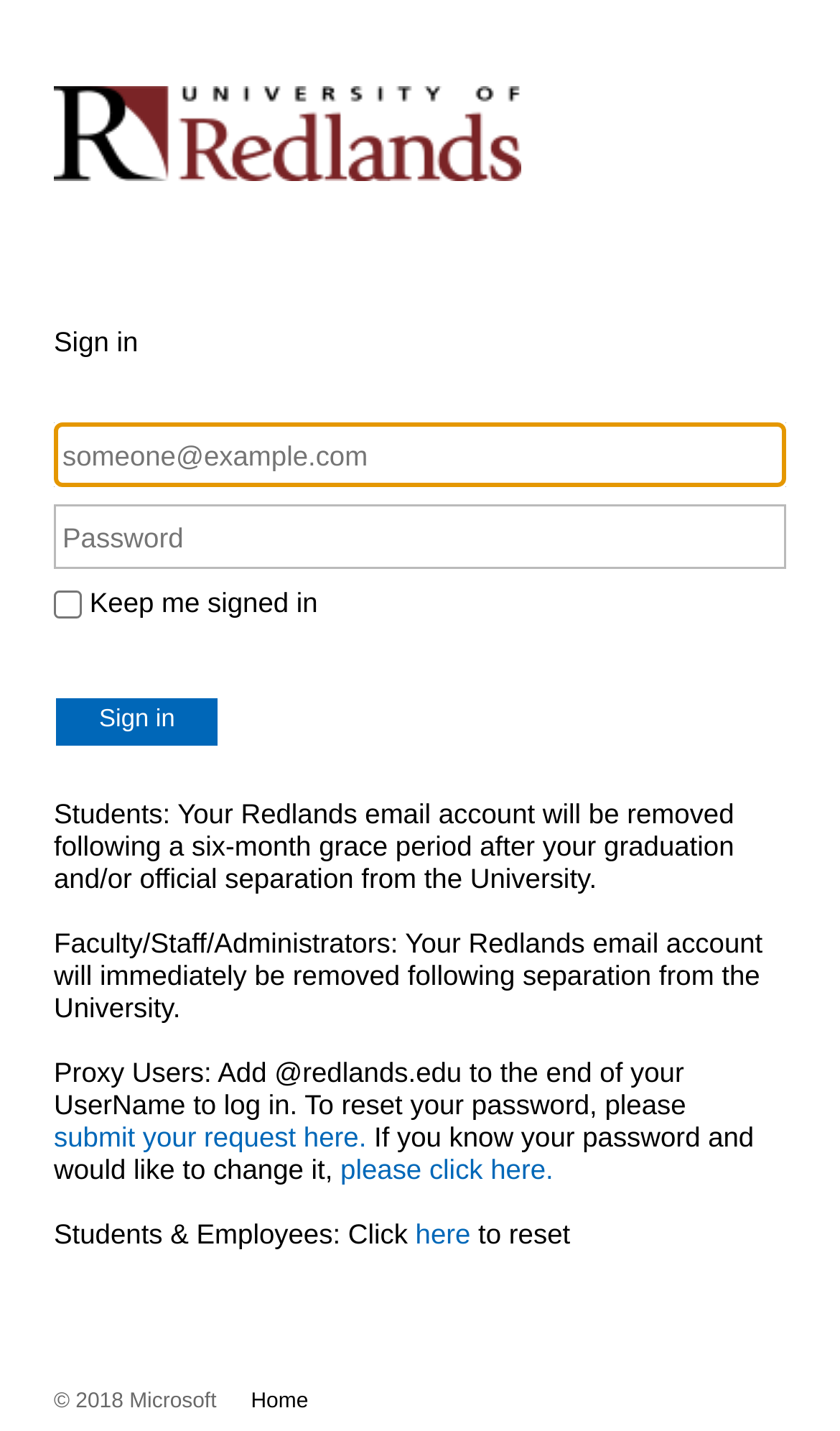Provide a one-word or brief phrase answer to the question:
How many links are there?

4